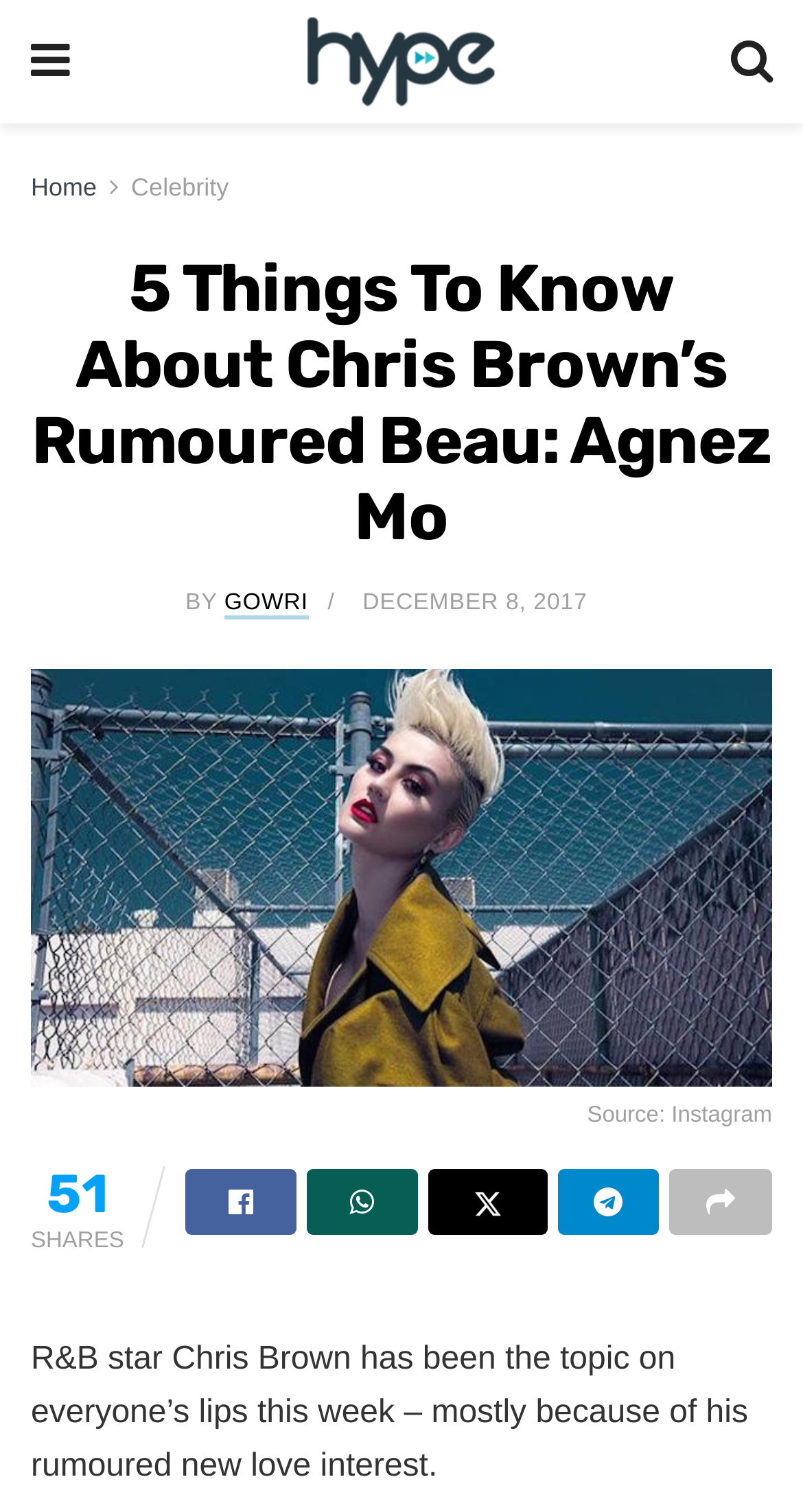When was the article published?
Refer to the image and give a detailed answer to the question.

The answer can be found in the link element with the text 'DECEMBER 8, 2017', which is located near the top of the webpage. This element is adjacent to the author's name, suggesting that DECEMBER 8, 2017 is the publication date of the article.